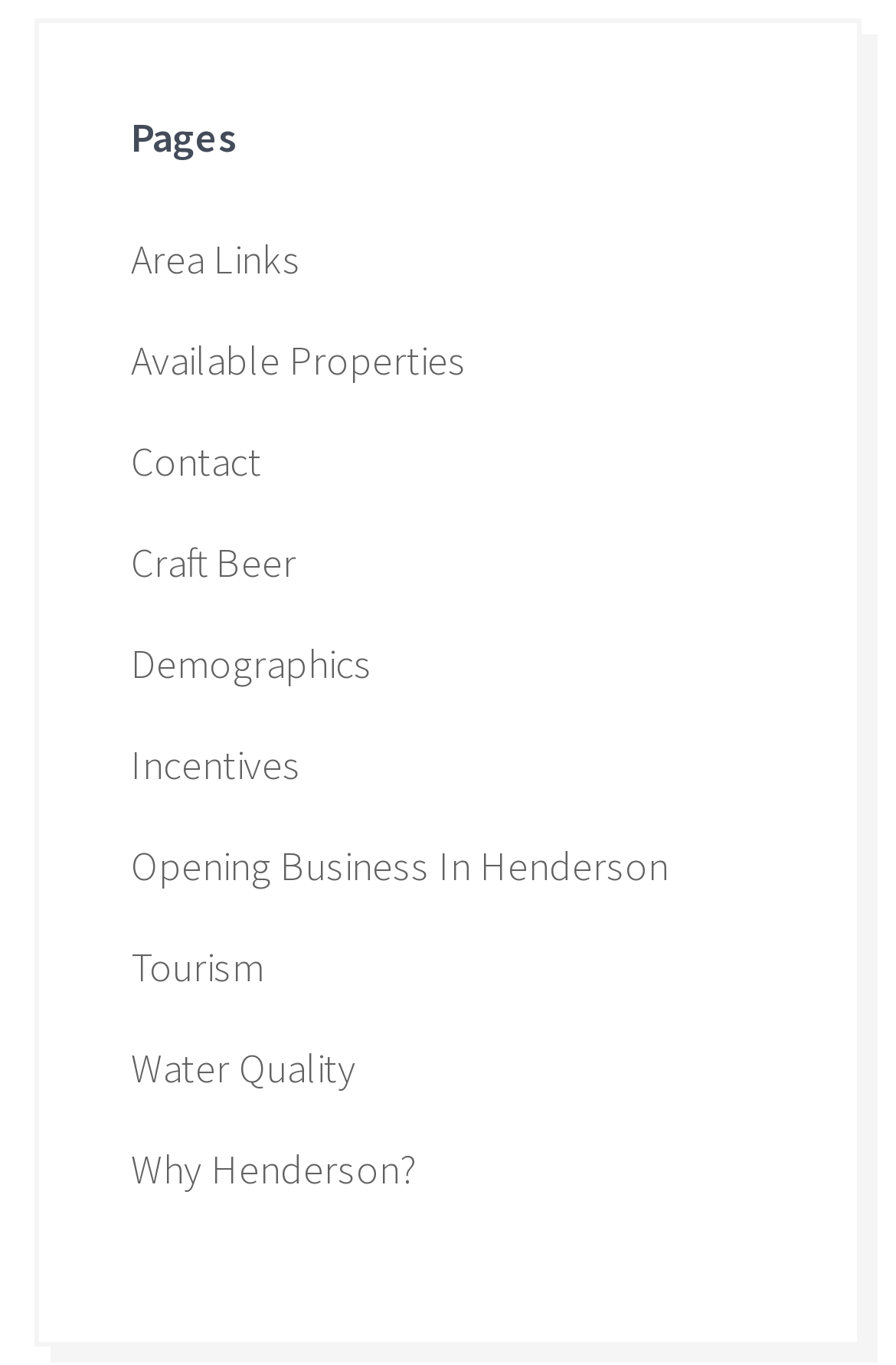Could you determine the bounding box coordinates of the clickable element to complete the instruction: "Check Demographics"? Provide the coordinates as four float numbers between 0 and 1, i.e., [left, top, right, bottom].

[0.146, 0.469, 0.415, 0.506]